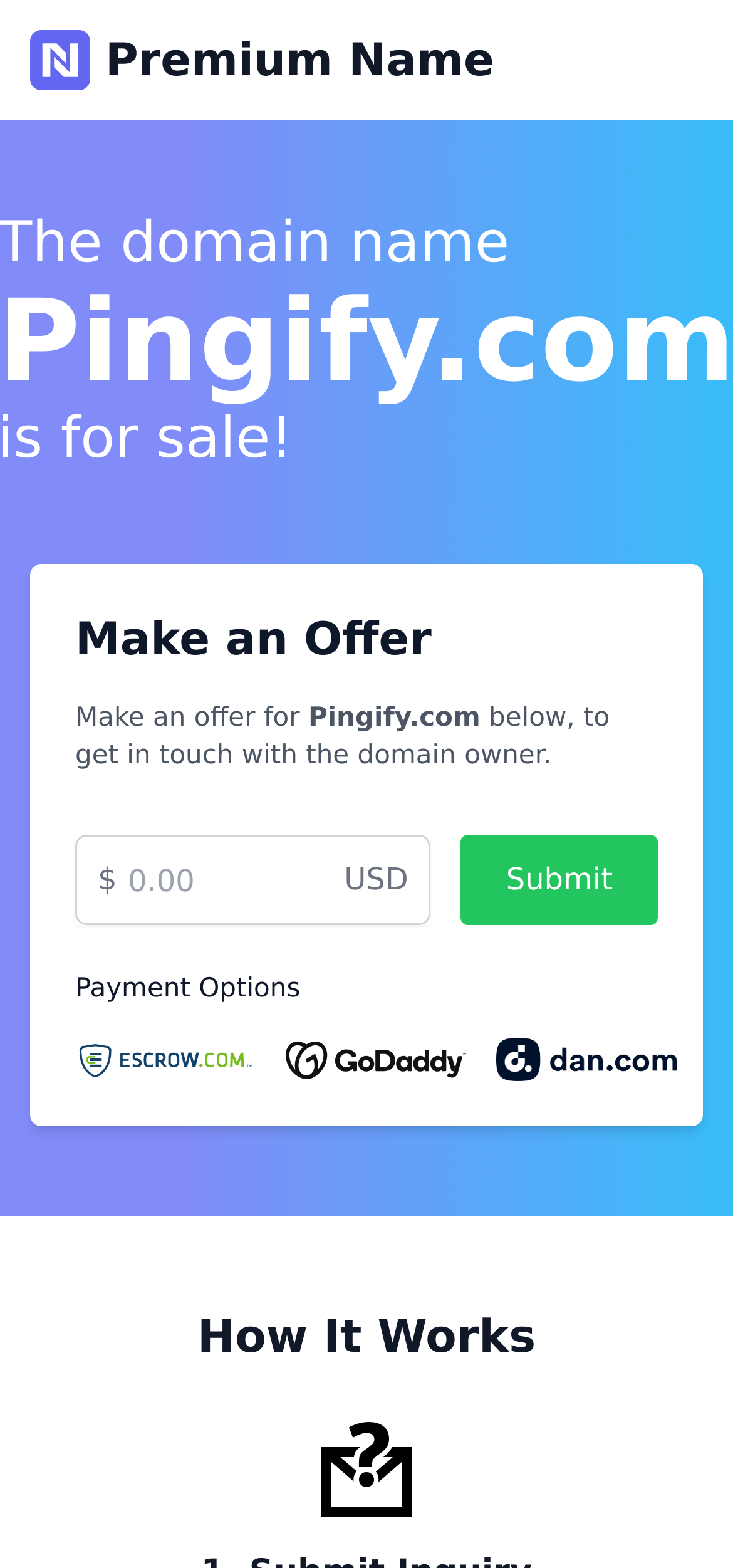What is the domain name for sale?
Based on the image, respond with a single word or phrase.

Pingify.com